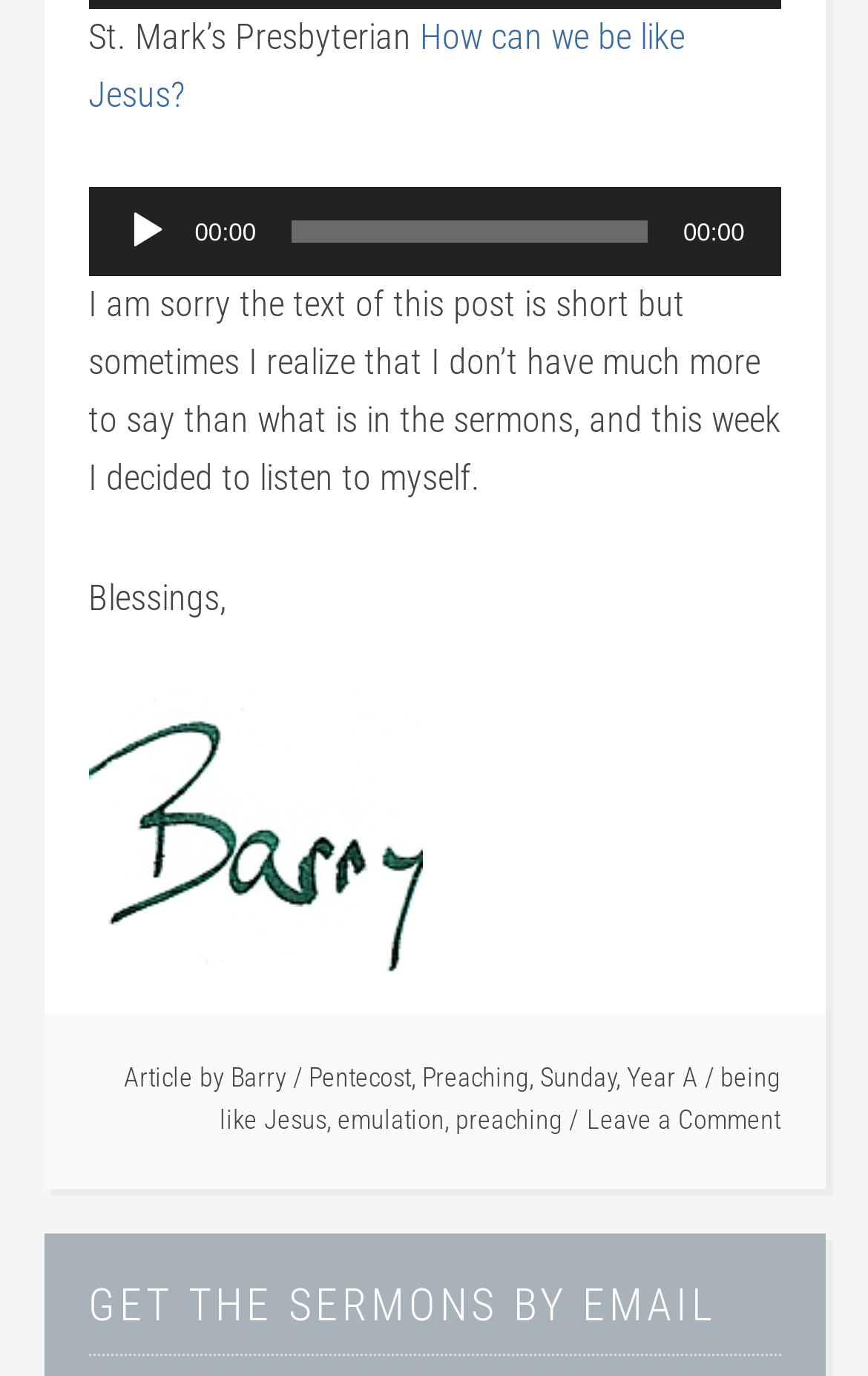Please locate the bounding box coordinates of the element that should be clicked to complete the given instruction: "Click the 'GET THE SERMONS BY EMAIL' heading".

[0.101, 0.928, 0.899, 0.985]